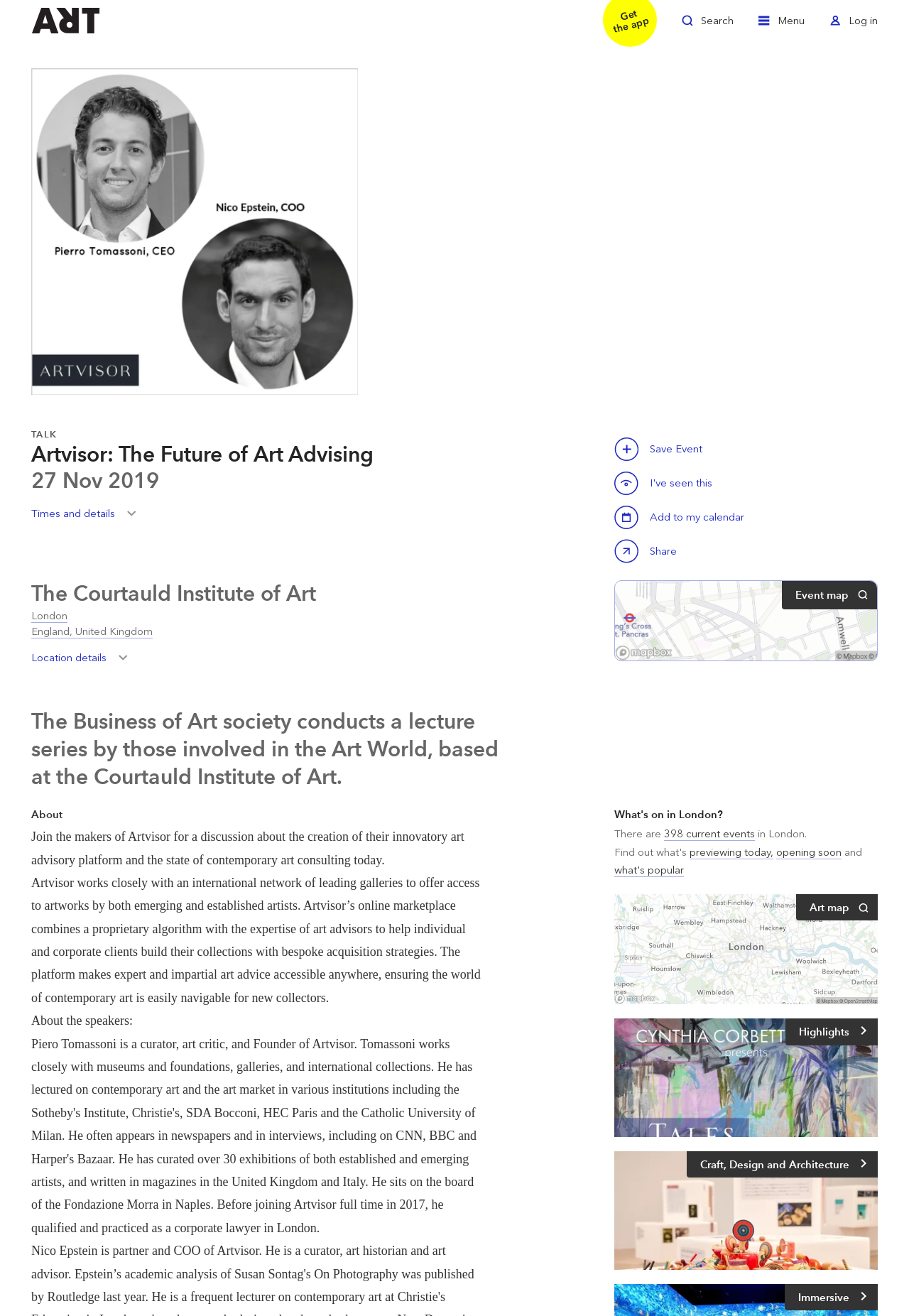Please find the top heading of the webpage and generate its text.

Artvisor: The Future of Art Advising